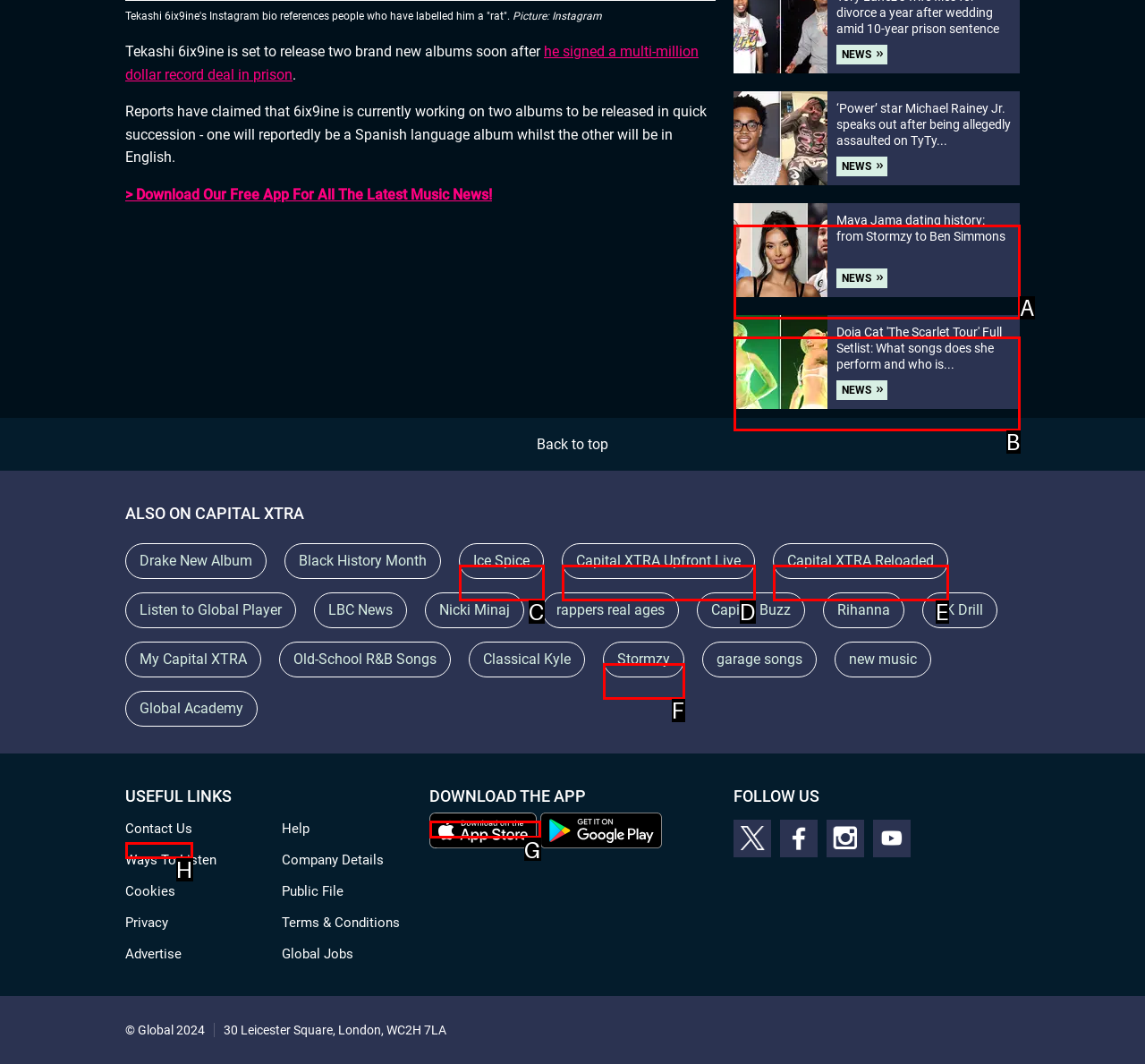Which lettered option should be clicked to perform the following task: Search for a prescription
Respond with the letter of the appropriate option.

None